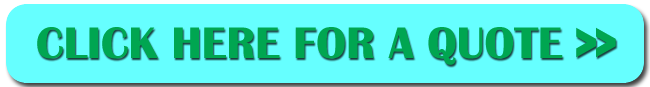Answer the question in a single word or phrase:
What is the background color of the call-to-action button?

Turquoise